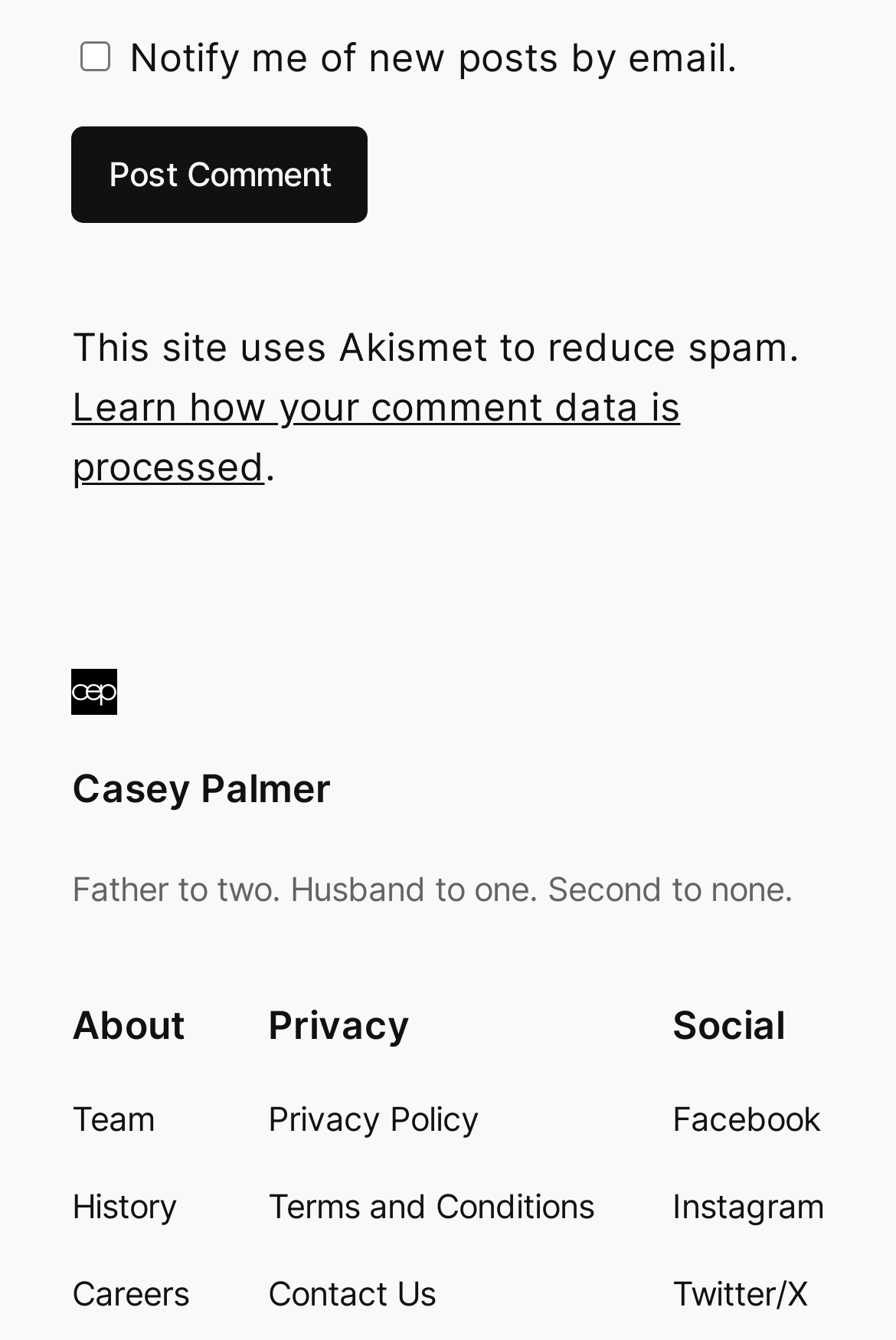What is the purpose of Akismet?
Using the details from the image, give an elaborate explanation to answer the question.

According to the text 'This site uses Akismet to reduce spam.', Akismet is used to reduce spam on the website.